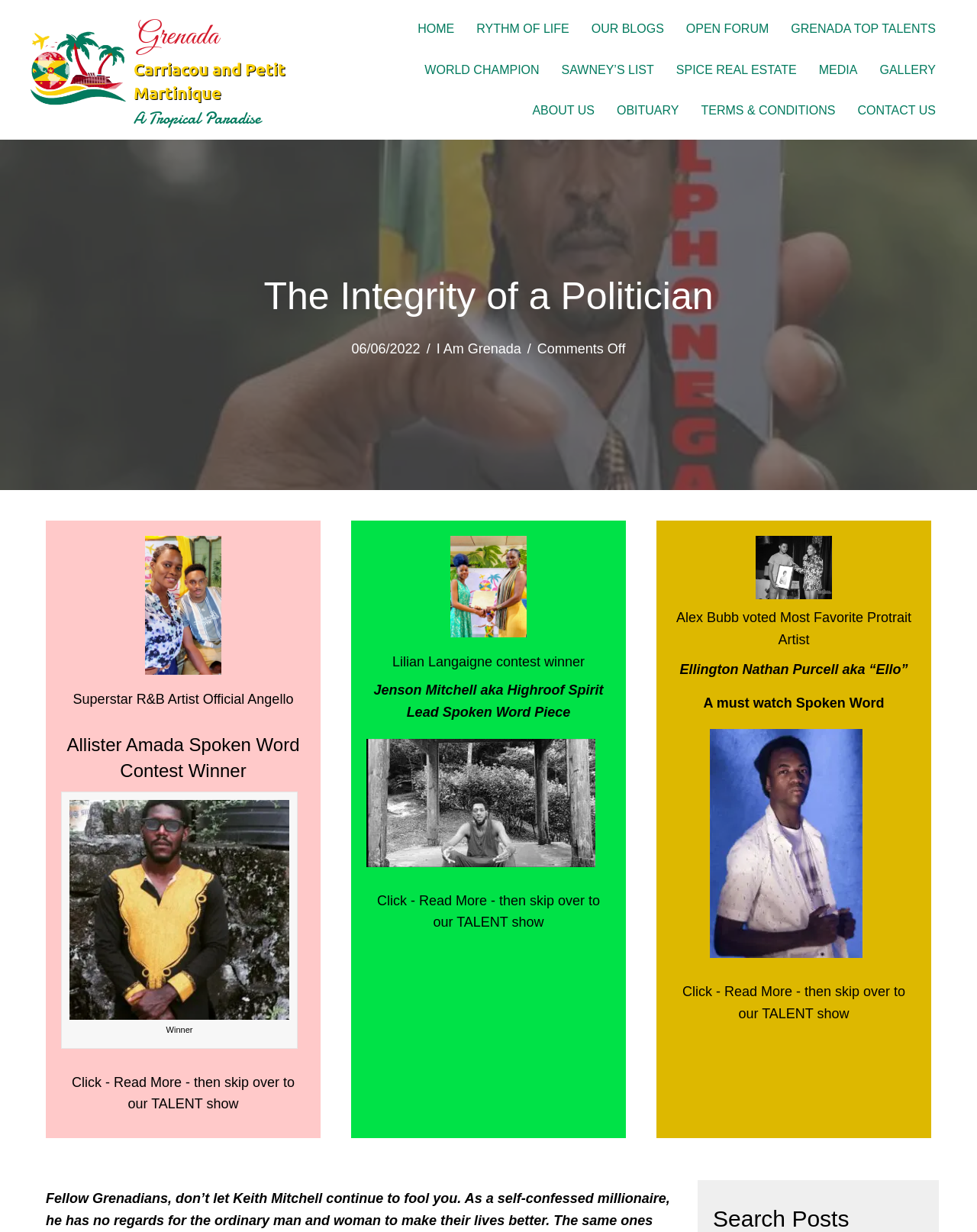What is the theme of the webpage?
Provide a detailed and well-explained answer to the question.

The webpage has multiple references to Grenada, including links to 'Grenada Carriacou and Petit Martinique' and images with the text 'I Am Grenada'. Additionally, the webpage features content related to a talent show, which suggests that the theme of the webpage is Grenadian culture.